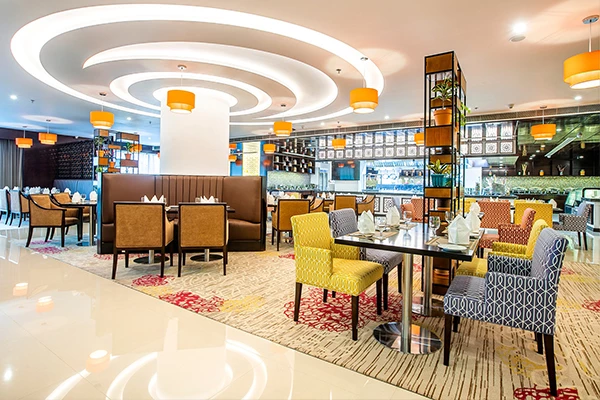Give a one-word or short phrase answer to the question: 
What is the shape of the light fixtures on the ceiling?

Circular